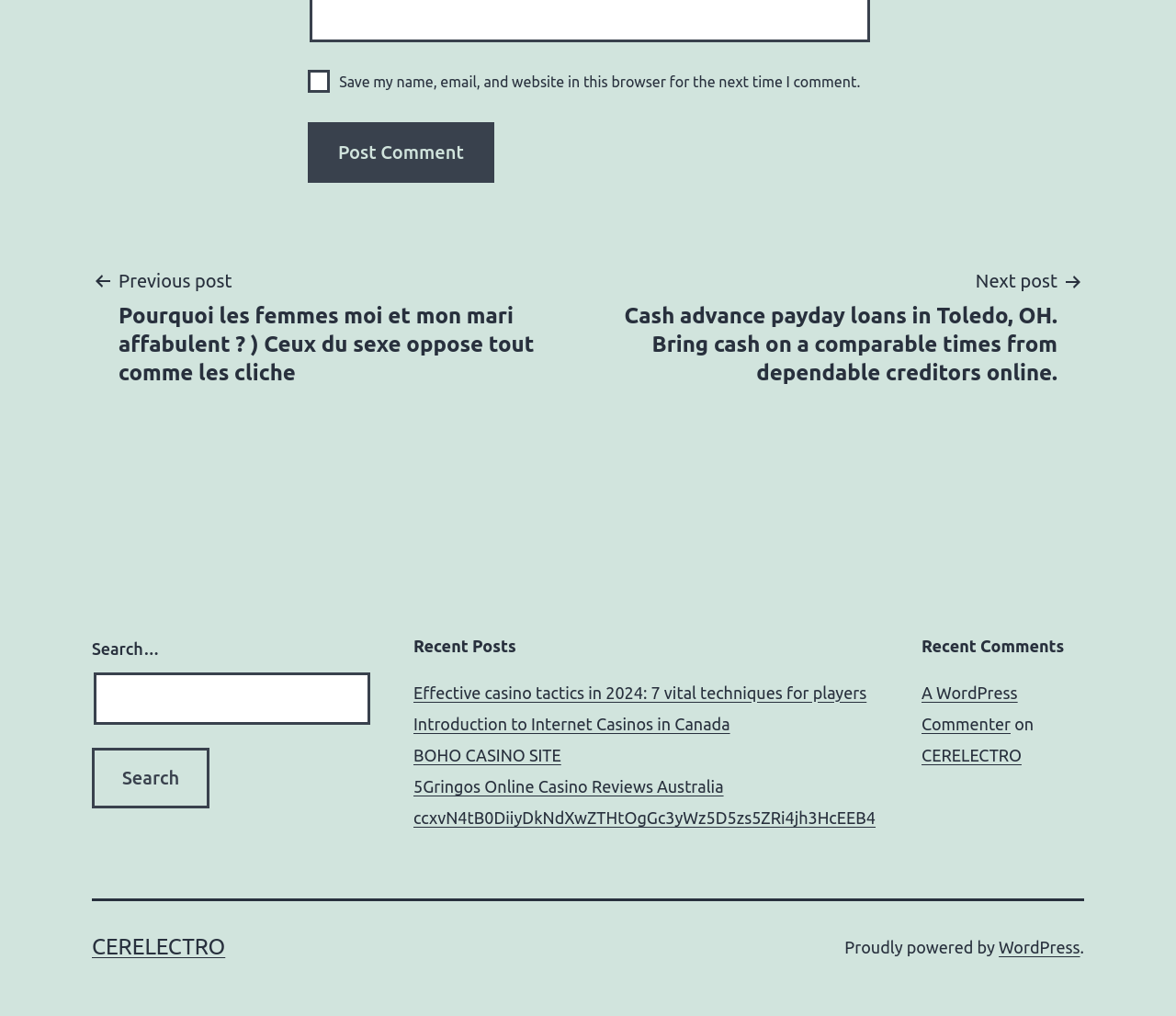Please provide a one-word or phrase answer to the question: 
What is the purpose of the checkbox?

Save comment information